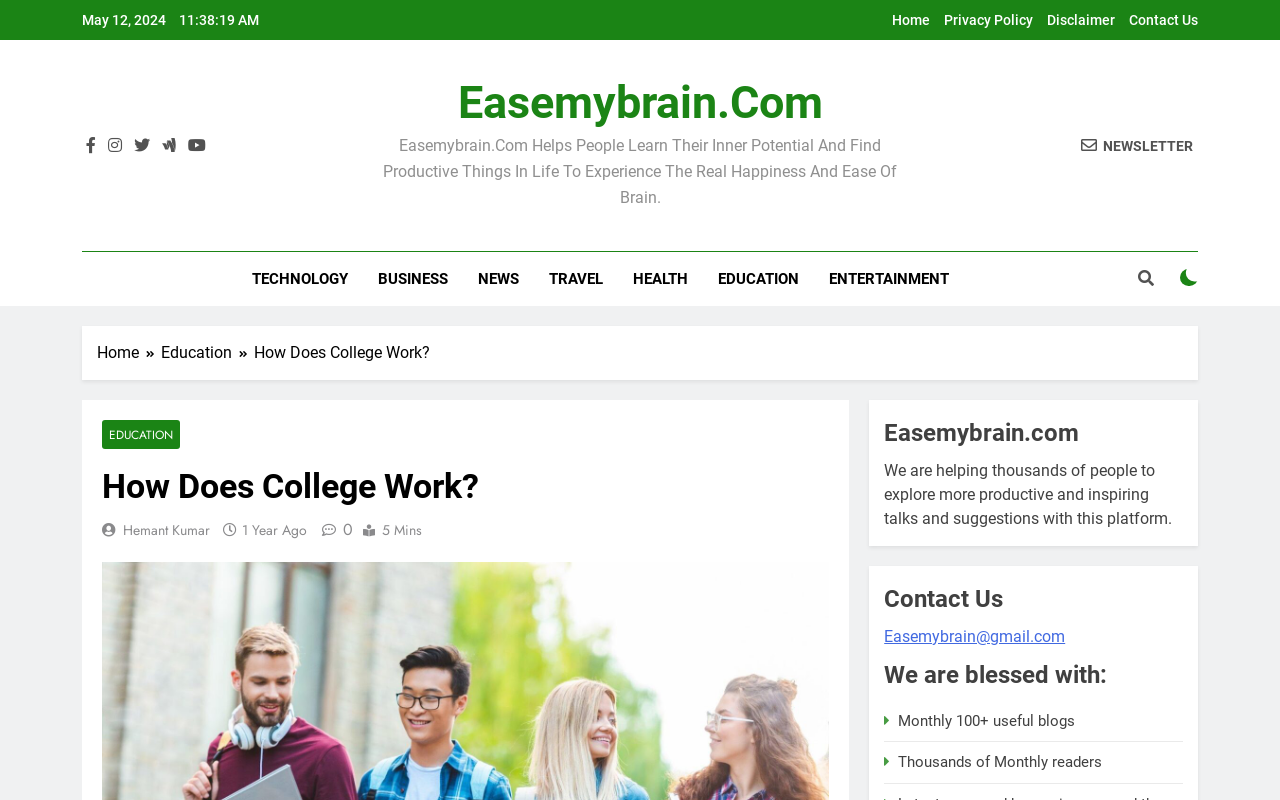Pinpoint the bounding box coordinates for the area that should be clicked to perform the following instruction: "Click on the NEWSLETTER link".

[0.845, 0.169, 0.932, 0.193]